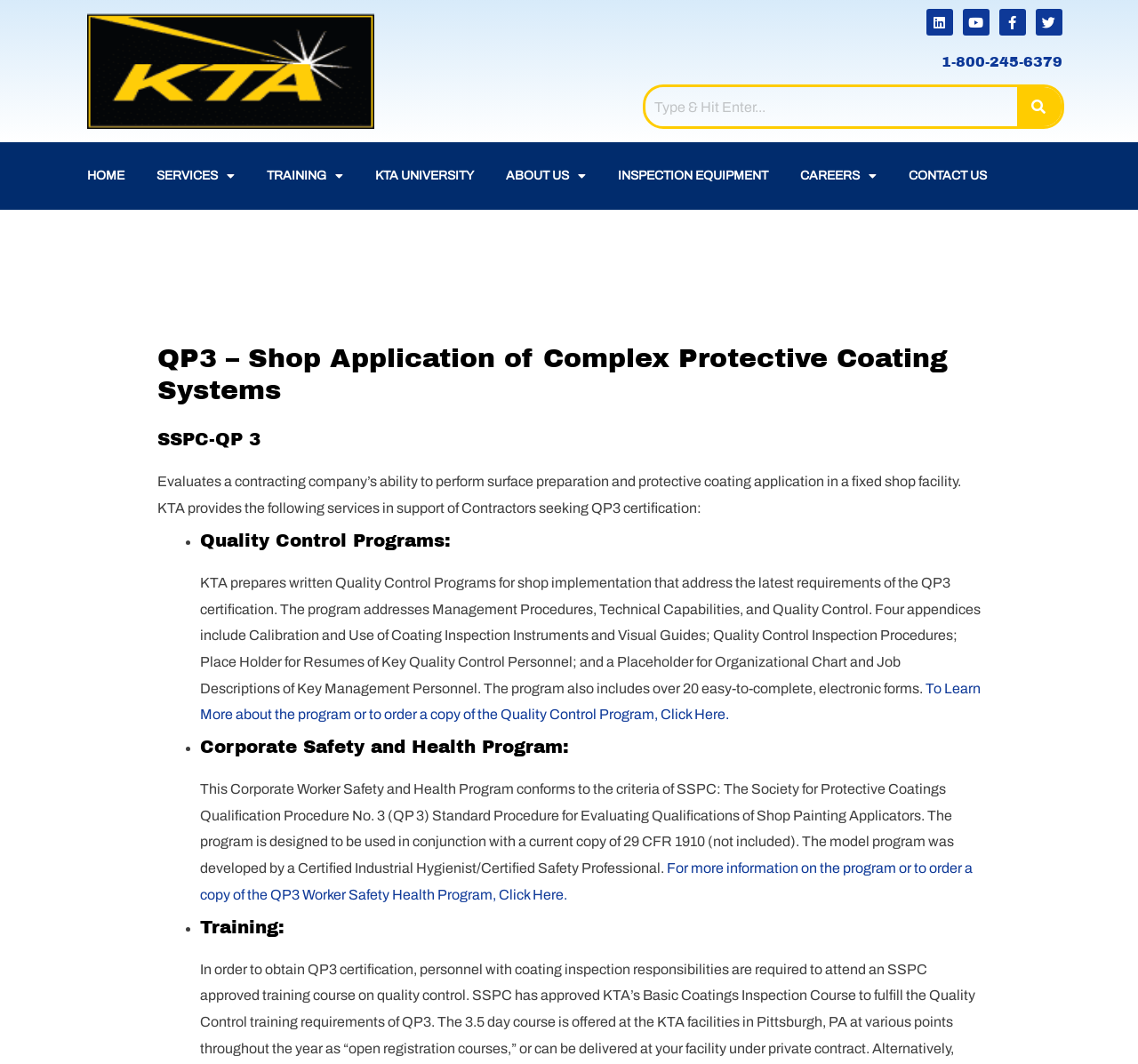Provide the bounding box coordinates for the area that should be clicked to complete the instruction: "Click the CONTACT US link".

[0.784, 0.142, 0.881, 0.189]